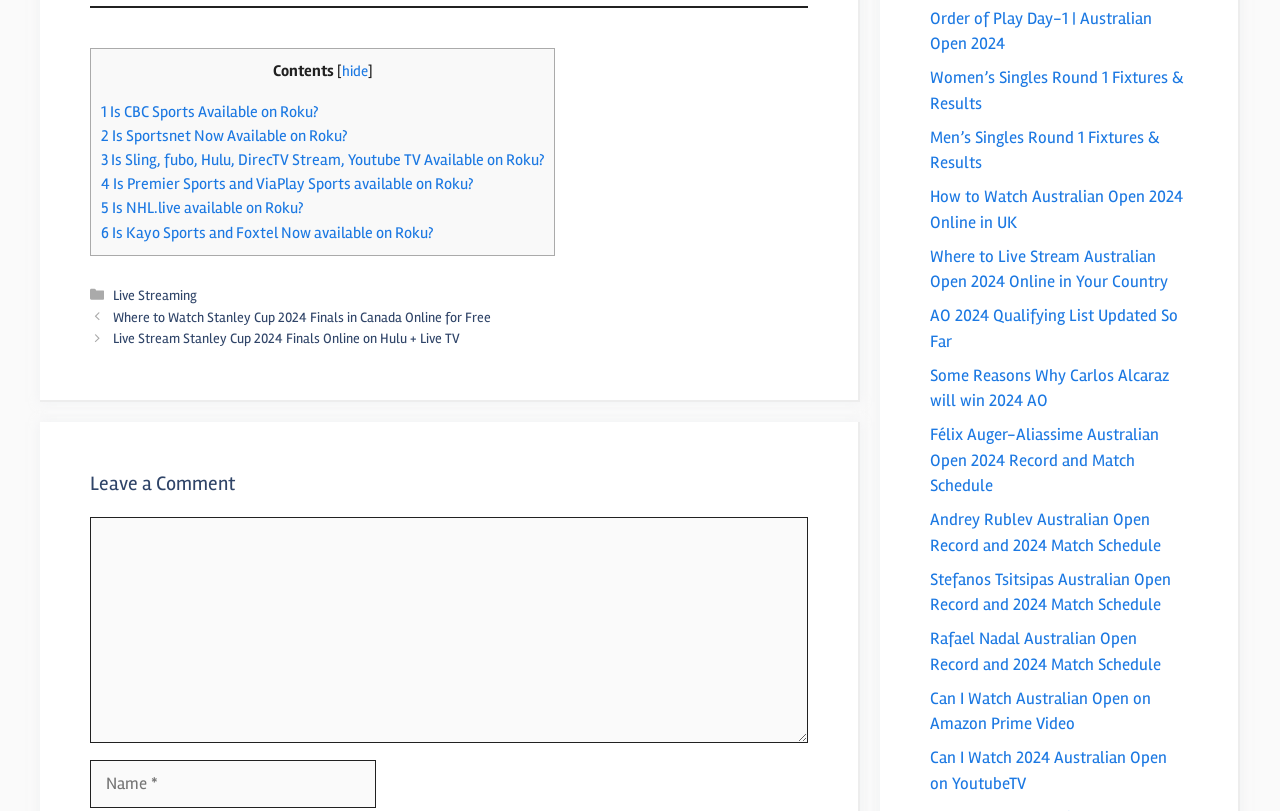How many links are listed in the 'Posts' section?
Answer with a single word or phrase by referring to the visual content.

2